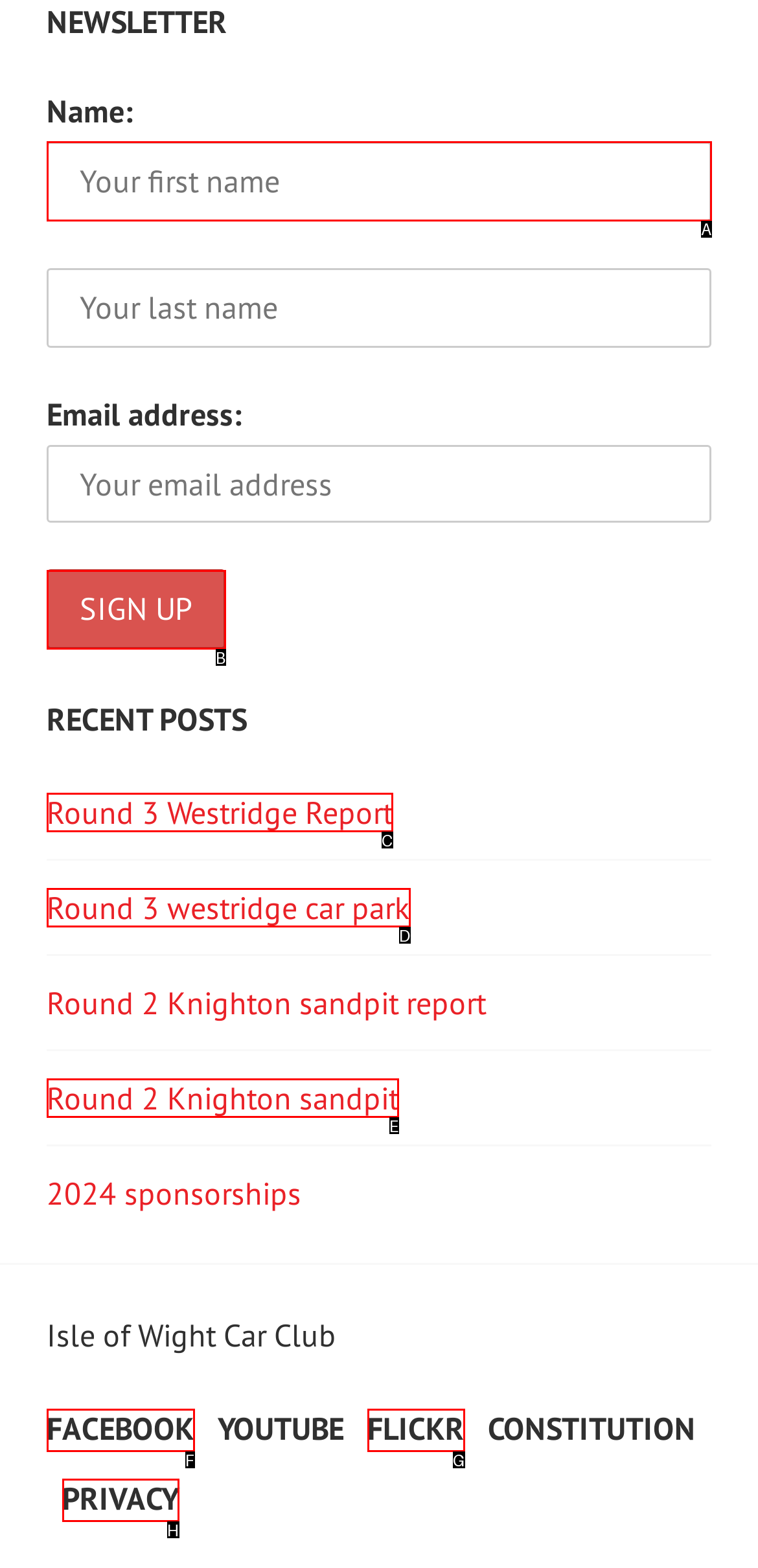Given the description: Round 2 Knighton sandpit, identify the matching HTML element. Provide the letter of the correct option.

E